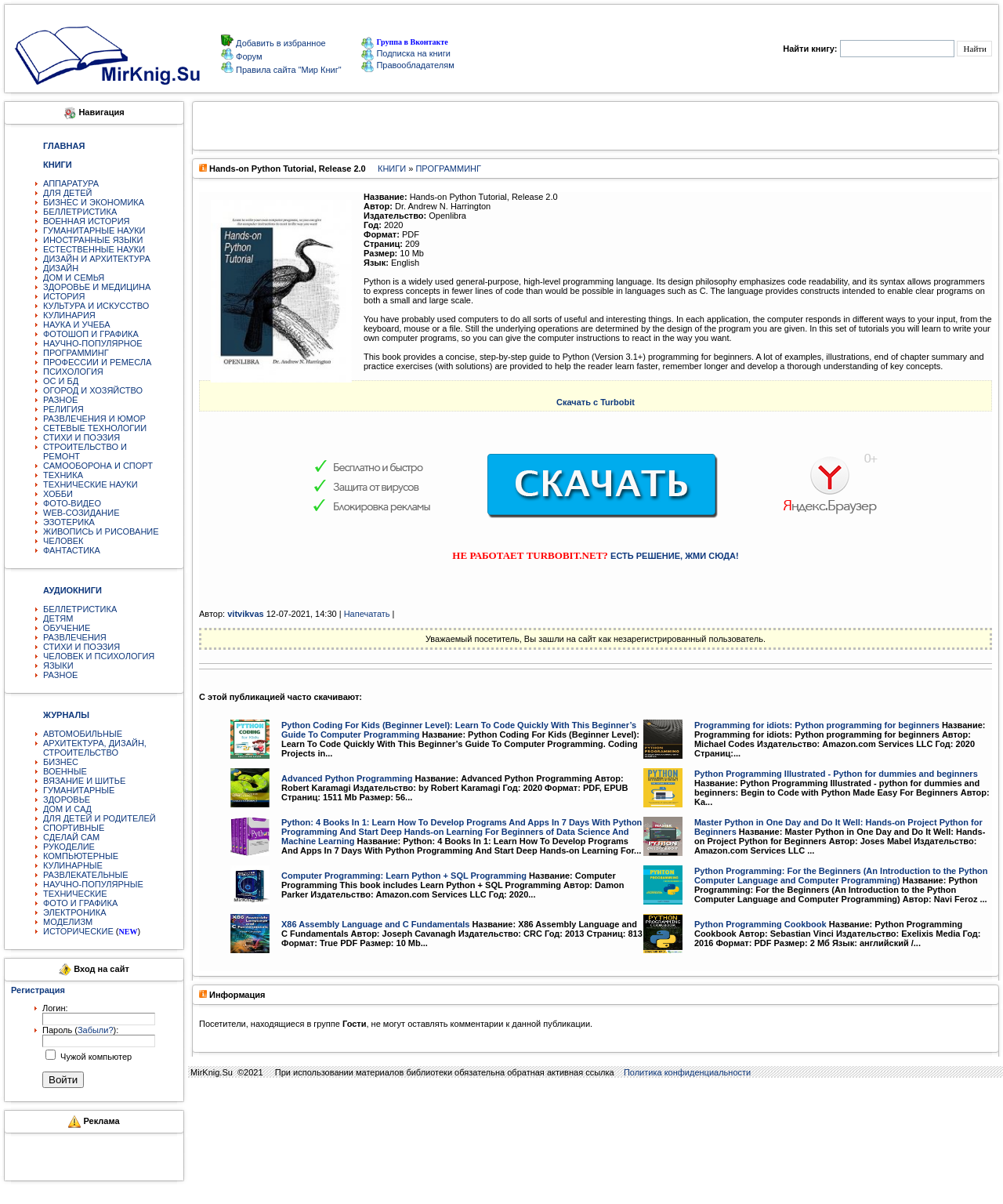Identify the bounding box coordinates of the region that needs to be clicked to carry out this instruction: "Add to favorites". Provide these coordinates as four float numbers ranging from 0 to 1, i.e., [left, top, right, bottom].

[0.233, 0.032, 0.325, 0.04]